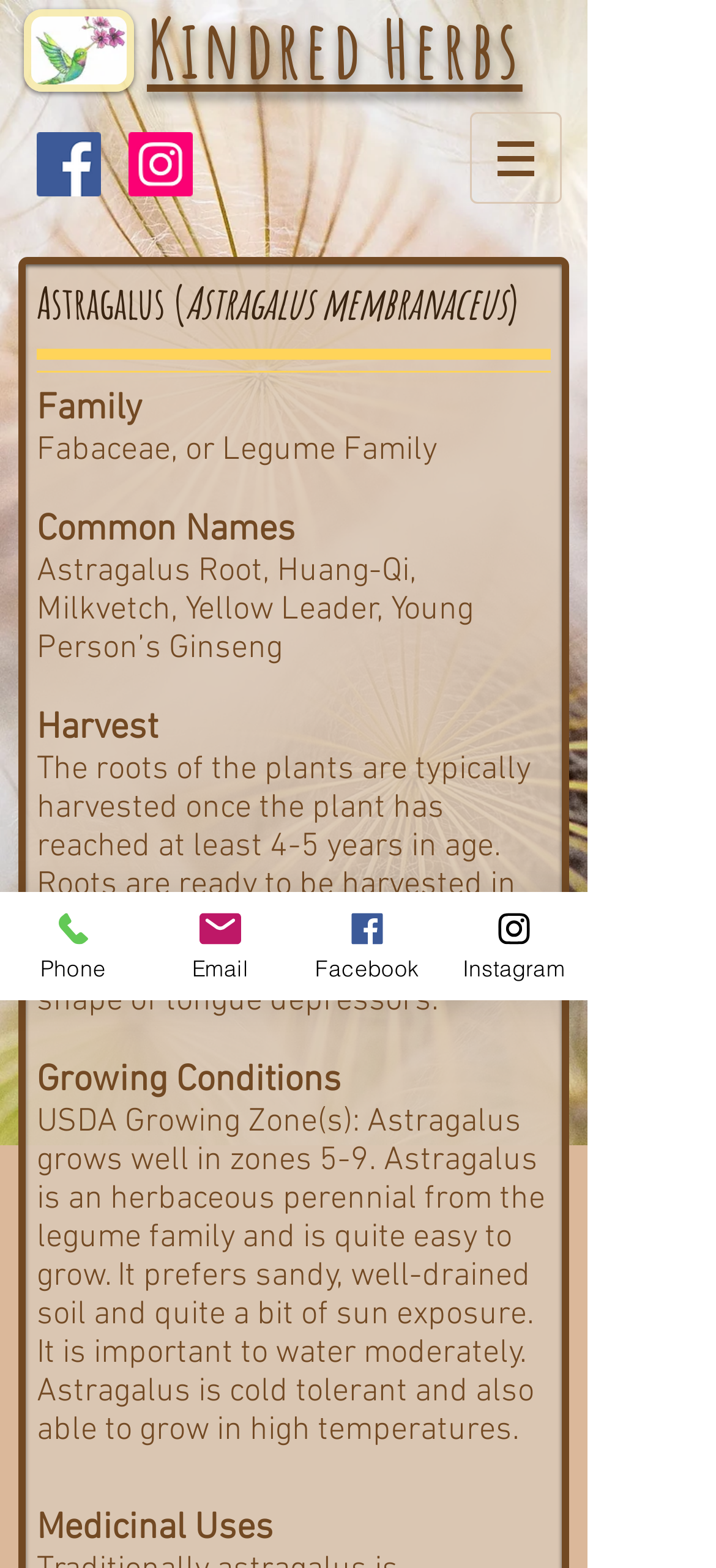Identify the bounding box for the described UI element. Provide the coordinates in (top-left x, top-left y, bottom-right x, bottom-right y) format with values ranging from 0 to 1: Email

[0.205, 0.569, 0.41, 0.638]